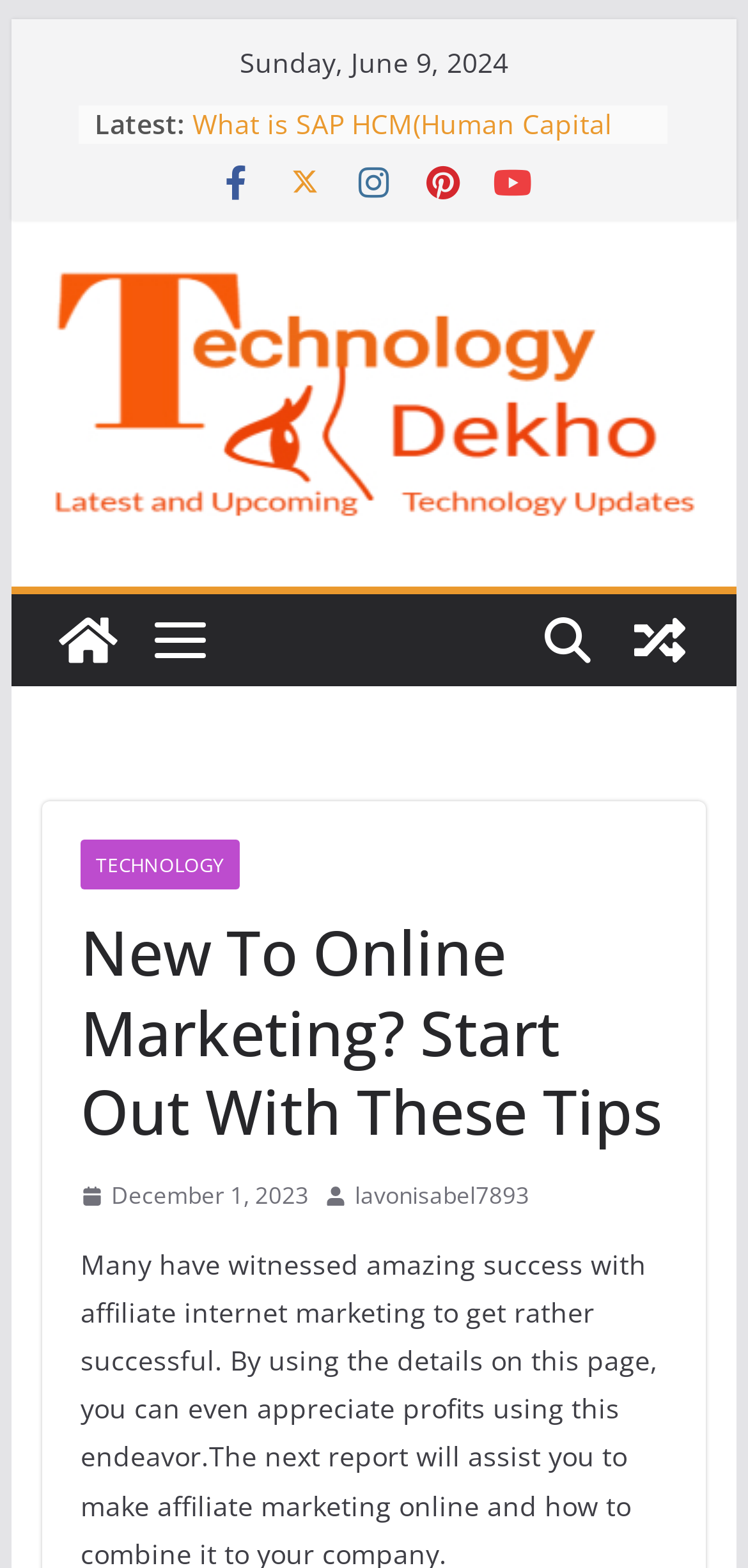Illustrate the webpage's structure and main components comprehensively.

This webpage appears to be a blog or news website, with a focus on online marketing and technology. At the top of the page, there is a link to "Skip to content" and a date display showing "Sunday, June 9, 2024". Below this, there is a section labeled "Latest:" with a list of five links to various articles, including "What is SAP HCM(Human Capital Management?", "Embracing Healing: The Transformative Journey of Retreats for Depression", and others. Each list item is preceded by a bullet point marker.

To the right of the "Latest" section, there are five social media links, represented by icons. Below these, there is a large banner advertisement for "TechnologyDekho-Gadget Related News, Pros and Cons, Price, Features and more.", which includes an image and a link to the website.

In the main content area, there is a heading that reads "New To Online Marketing? Start Out With These Tips", which is likely the title of the main article on the page. Below this, there is a section with a link to "TECHNOLOGY" and a header that spans the width of the page. The main article content is not explicitly described in the accessibility tree, but it likely follows below this header.

At the bottom of the page, there are several links and images, including a link to "View a random post", a link to the website "ColorMag", and an image with no alt text. There is also a section with a link to "December 1, 2023" and an image, which may be a blog post or article listing.